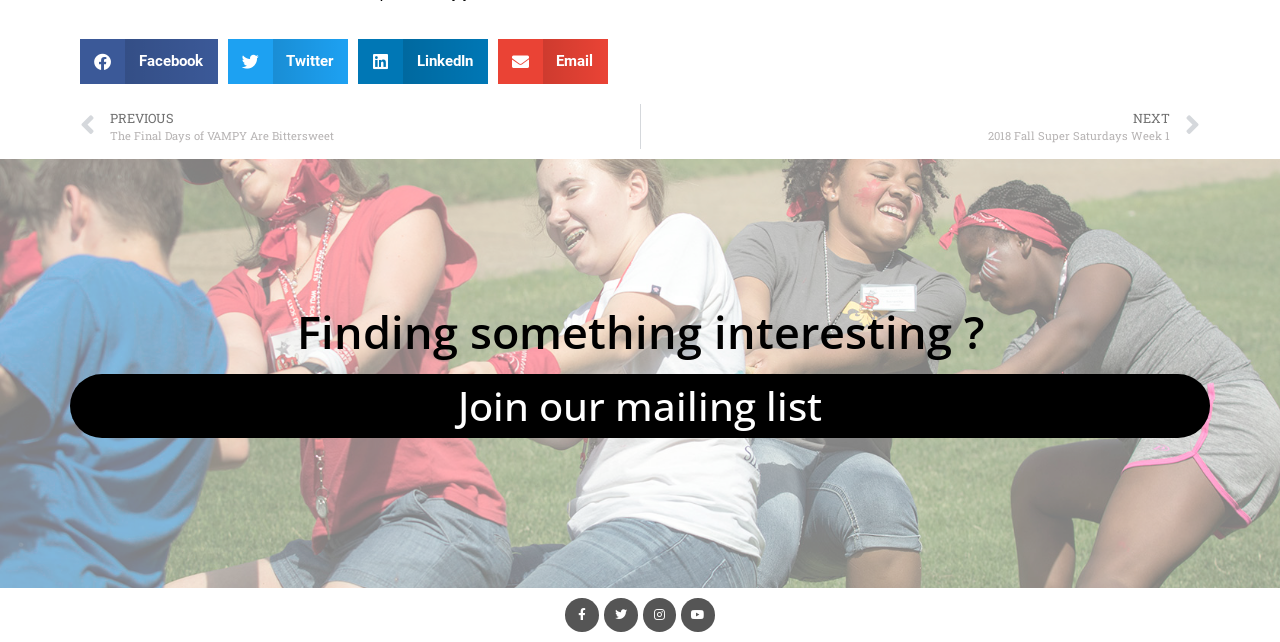Please specify the bounding box coordinates of the clickable section necessary to execute the following command: "Join our mailing list".

[0.055, 0.583, 0.945, 0.683]